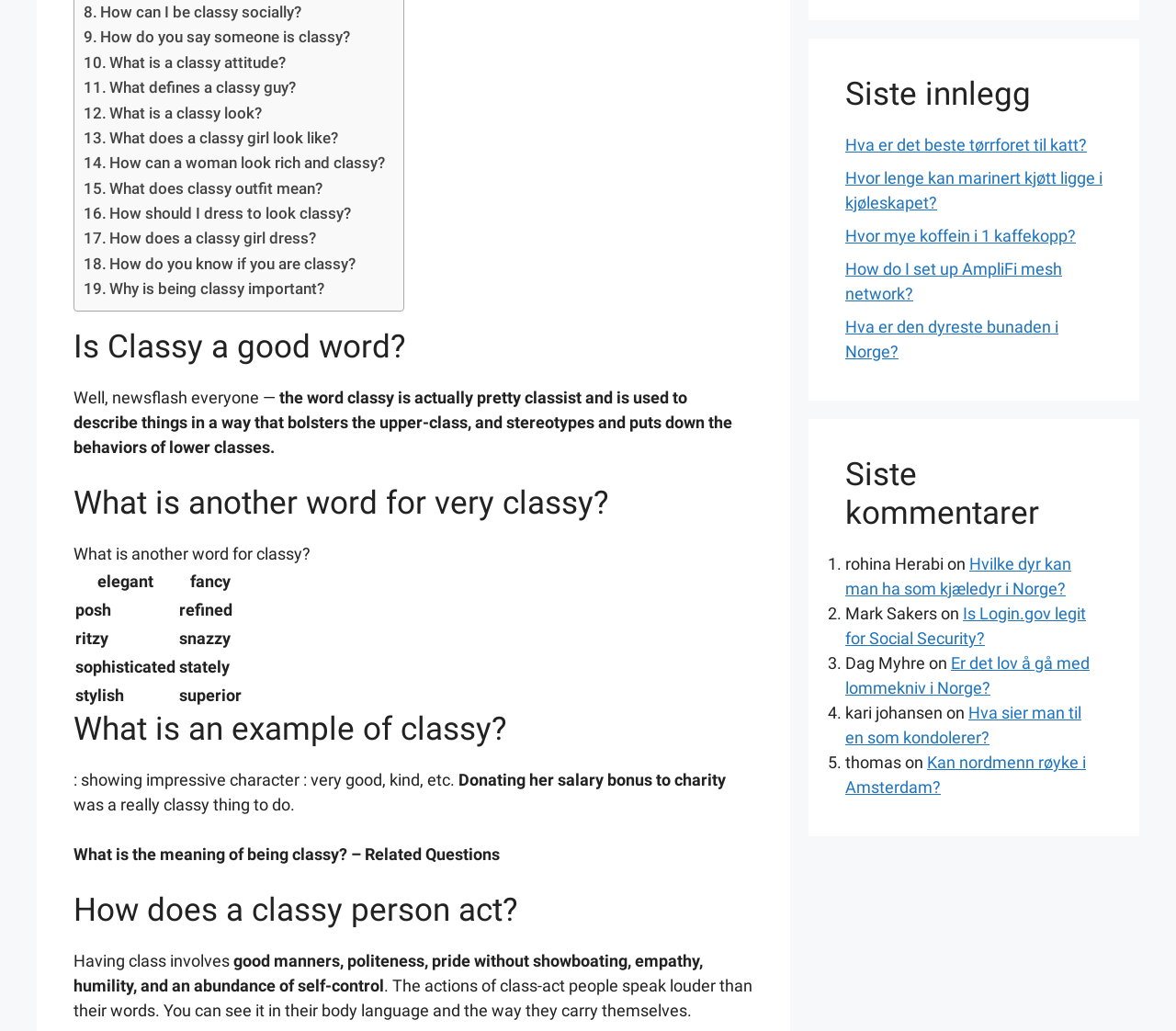Using the webpage screenshot, find the UI element described by WORK WITH USWORK WITH US. Provide the bounding box coordinates in the format (top-left x, top-left y, bottom-right x, bottom-right y), ensuring all values are floating point numbers between 0 and 1.

None